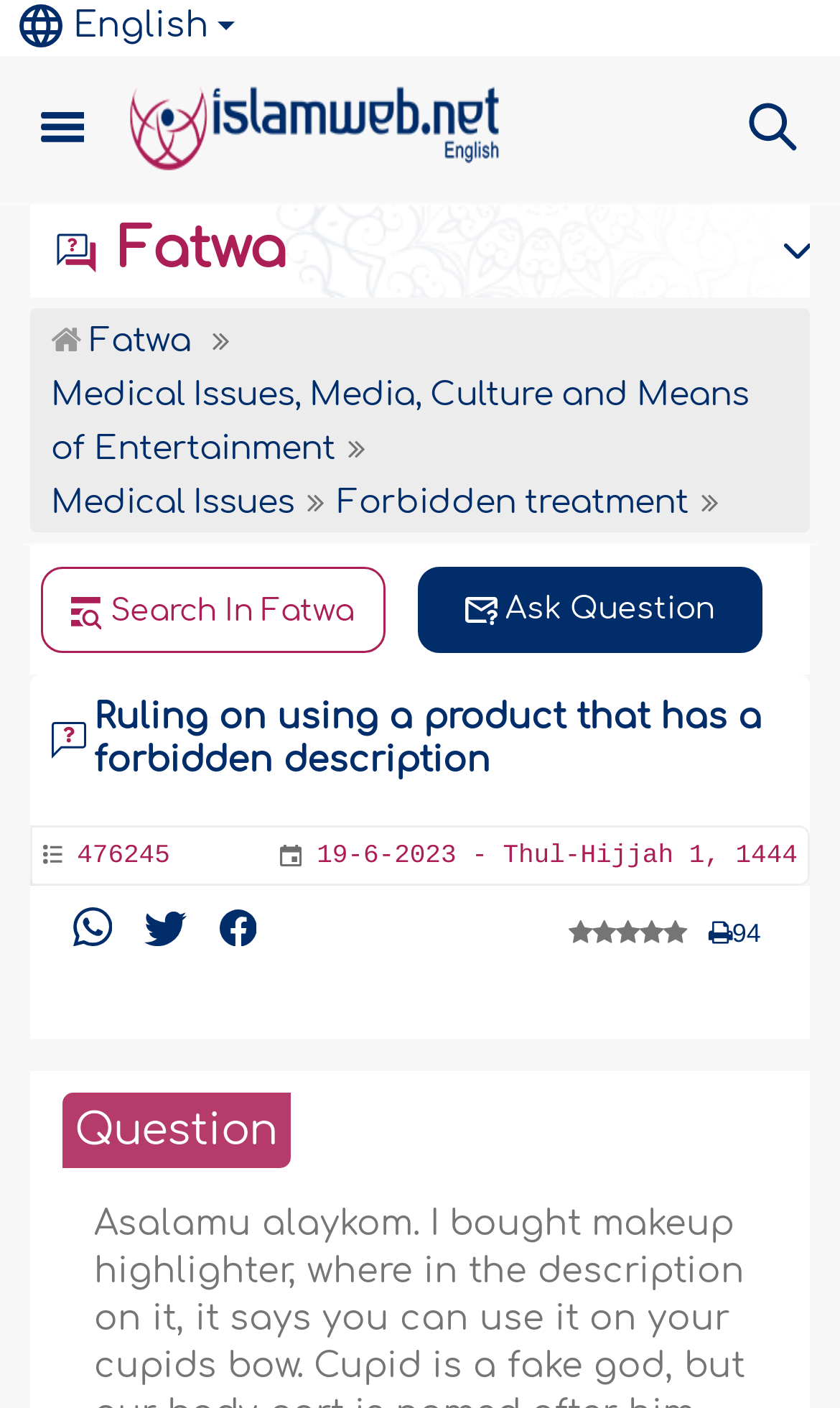Specify the bounding box coordinates of the area to click in order to follow the given instruction: "Click the Fatwa link."

[0.061, 0.156, 0.34, 0.199]